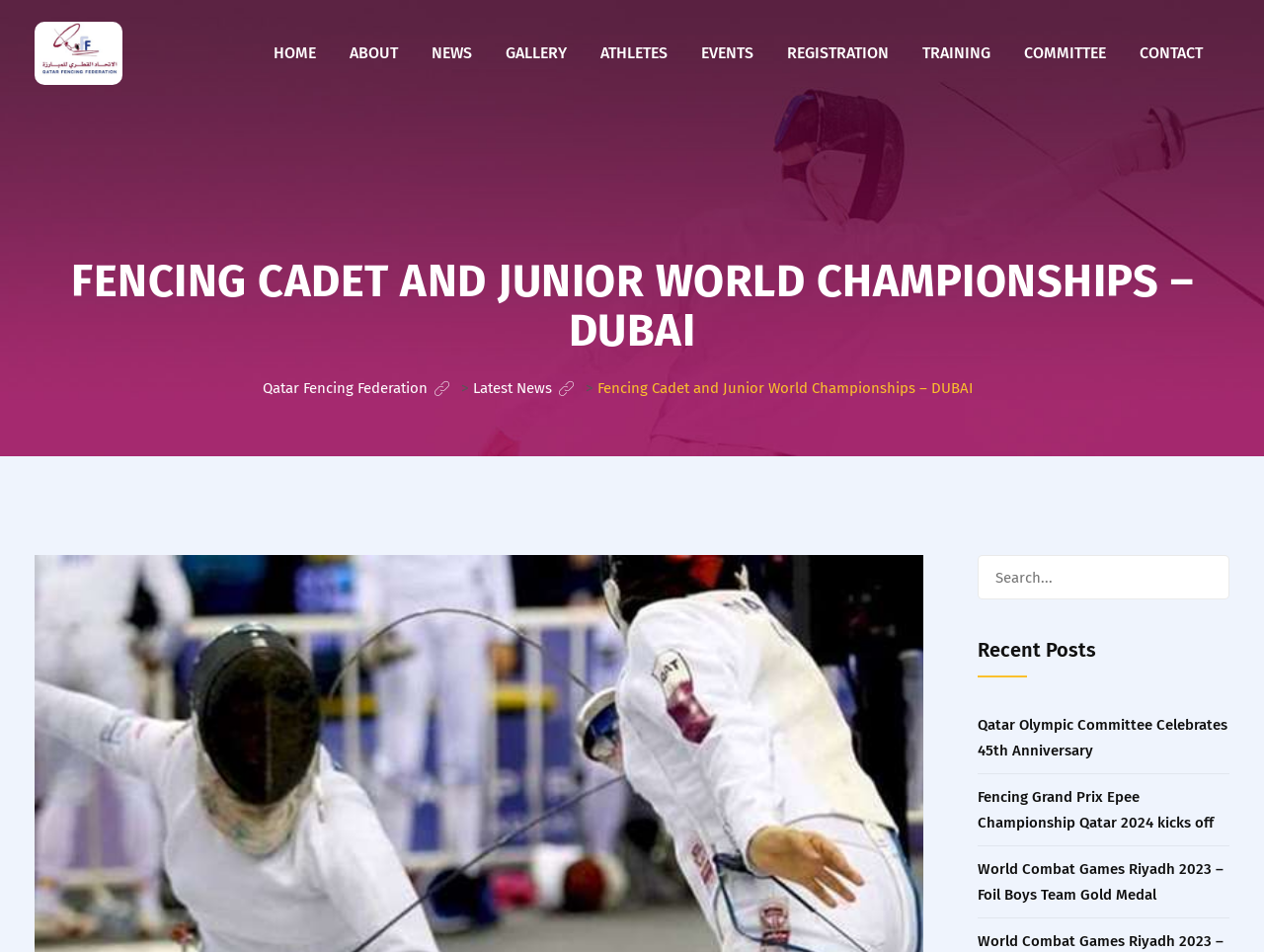What is the purpose of the search box?
Please answer using one word or phrase, based on the screenshot.

To search the website